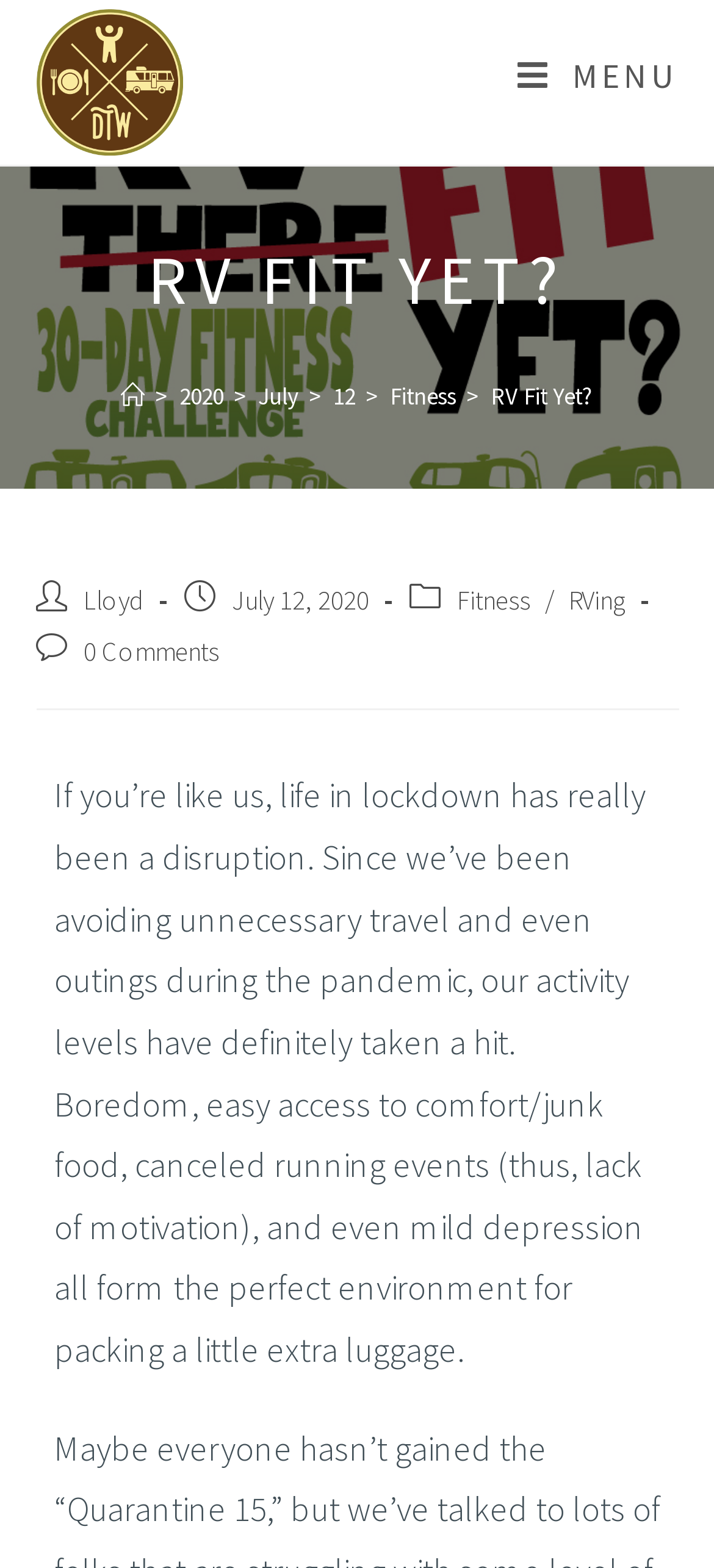Could you provide the bounding box coordinates for the portion of the screen to click to complete this instruction: "Click on the 'Fitness' link"?

[0.546, 0.243, 0.638, 0.263]